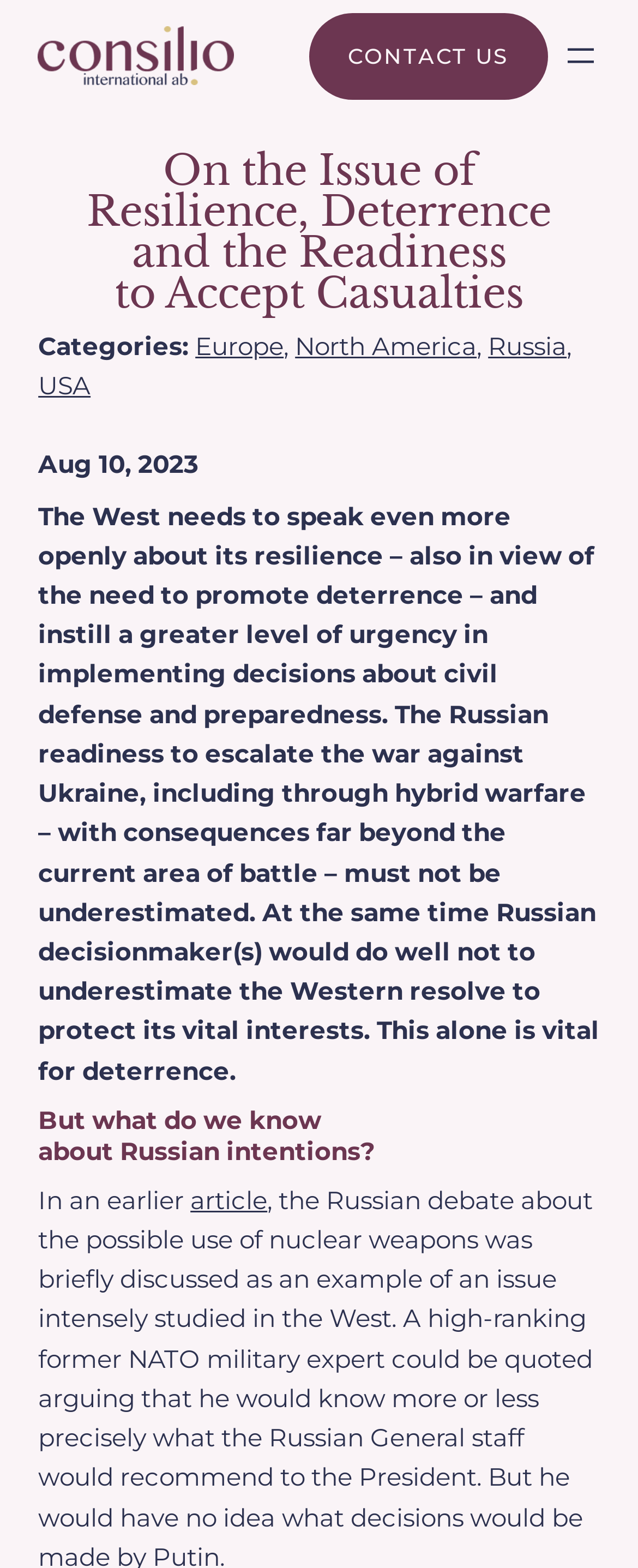What is the name of the organization?
Provide a well-explained and detailed answer to the question.

The name of the organization can be found at the top of the webpage, where it says 'On the Issue of Resilience, Deterrence and the Readiness to Accept Casualties – Consilio International AB'.